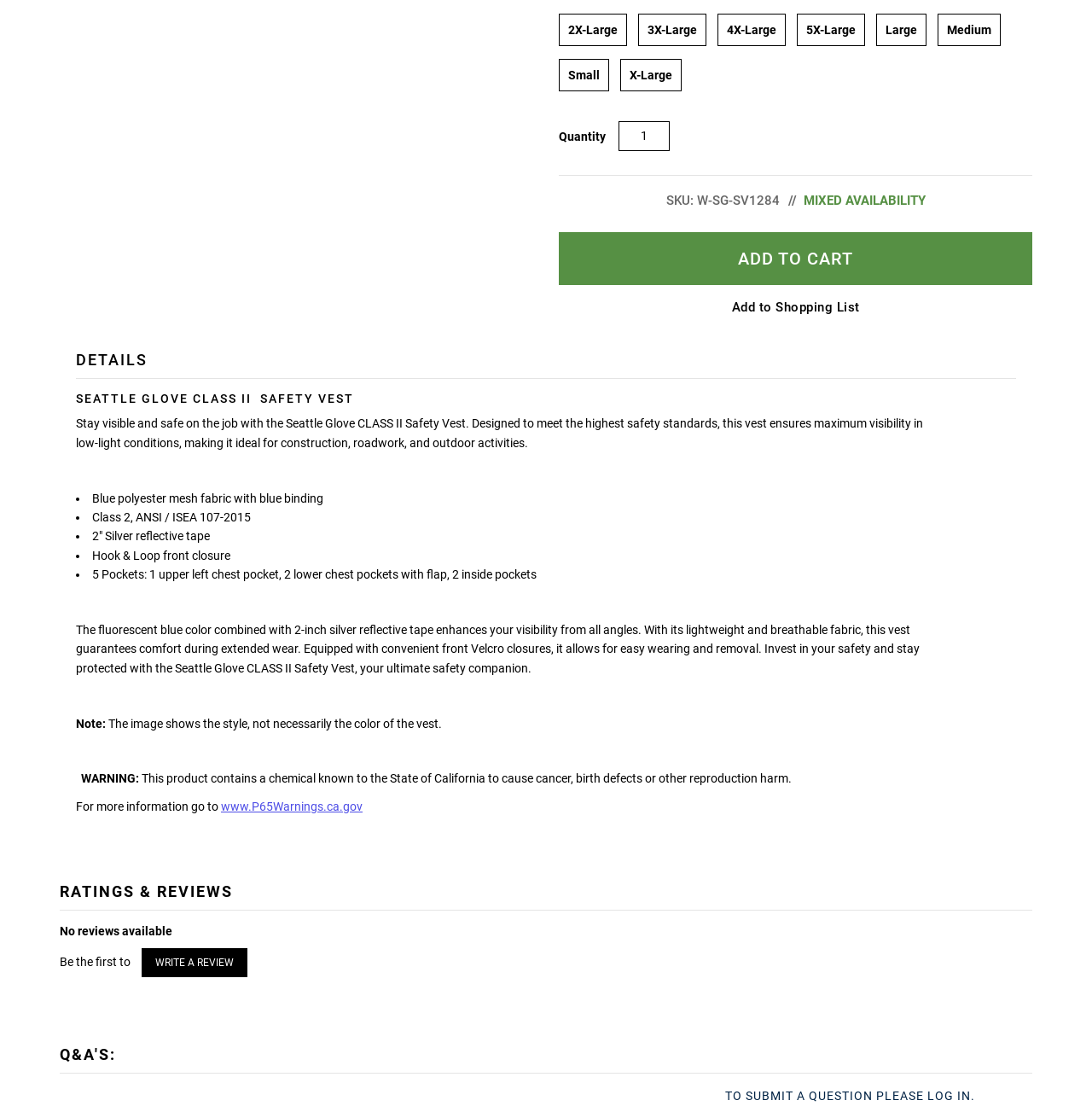Locate the bounding box of the UI element described in the following text: "Add to Cart".

[0.512, 0.209, 0.945, 0.256]